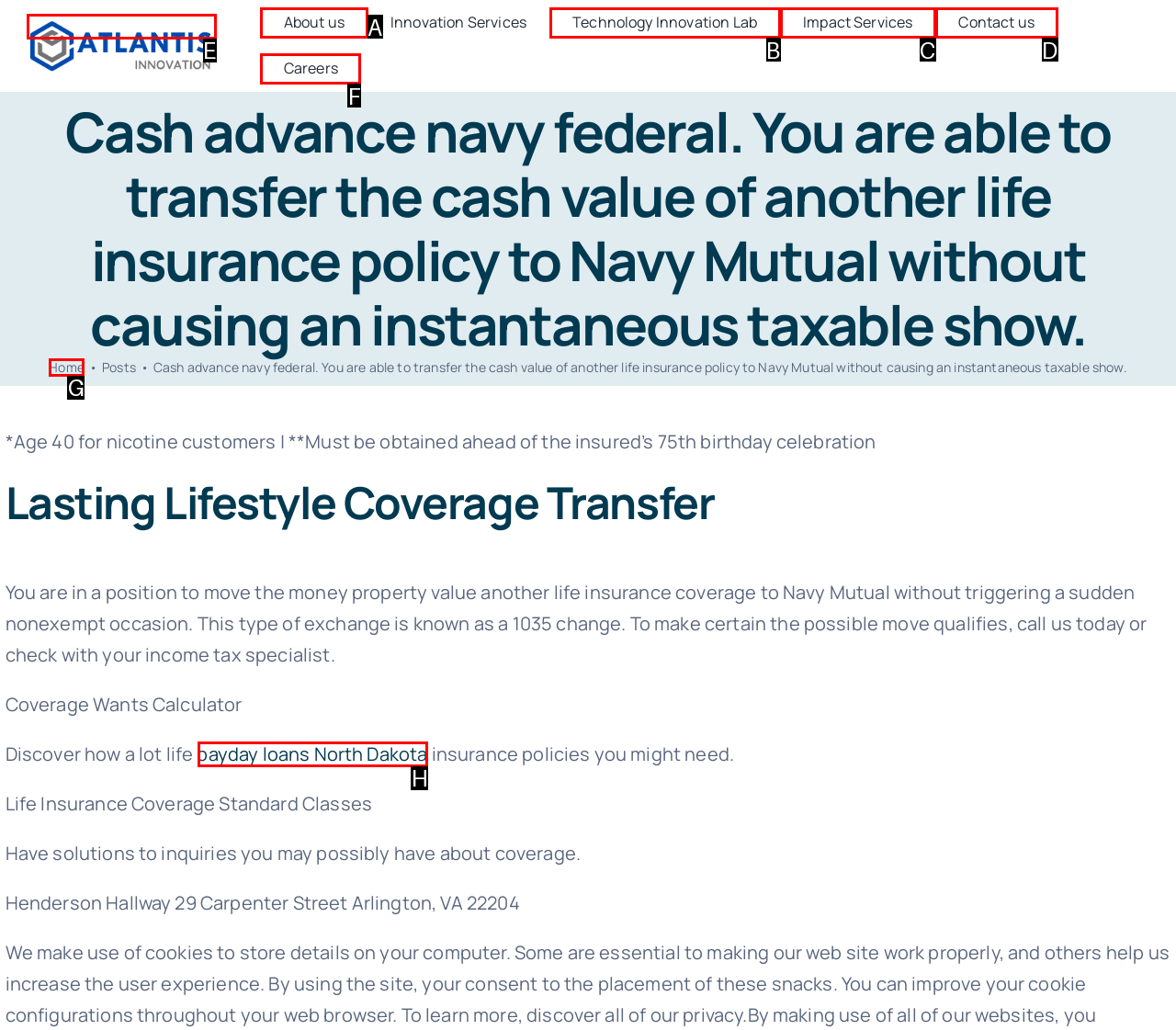What is the letter of the UI element you should click to Click the 'payday loans North Dakota' link? Provide the letter directly.

H